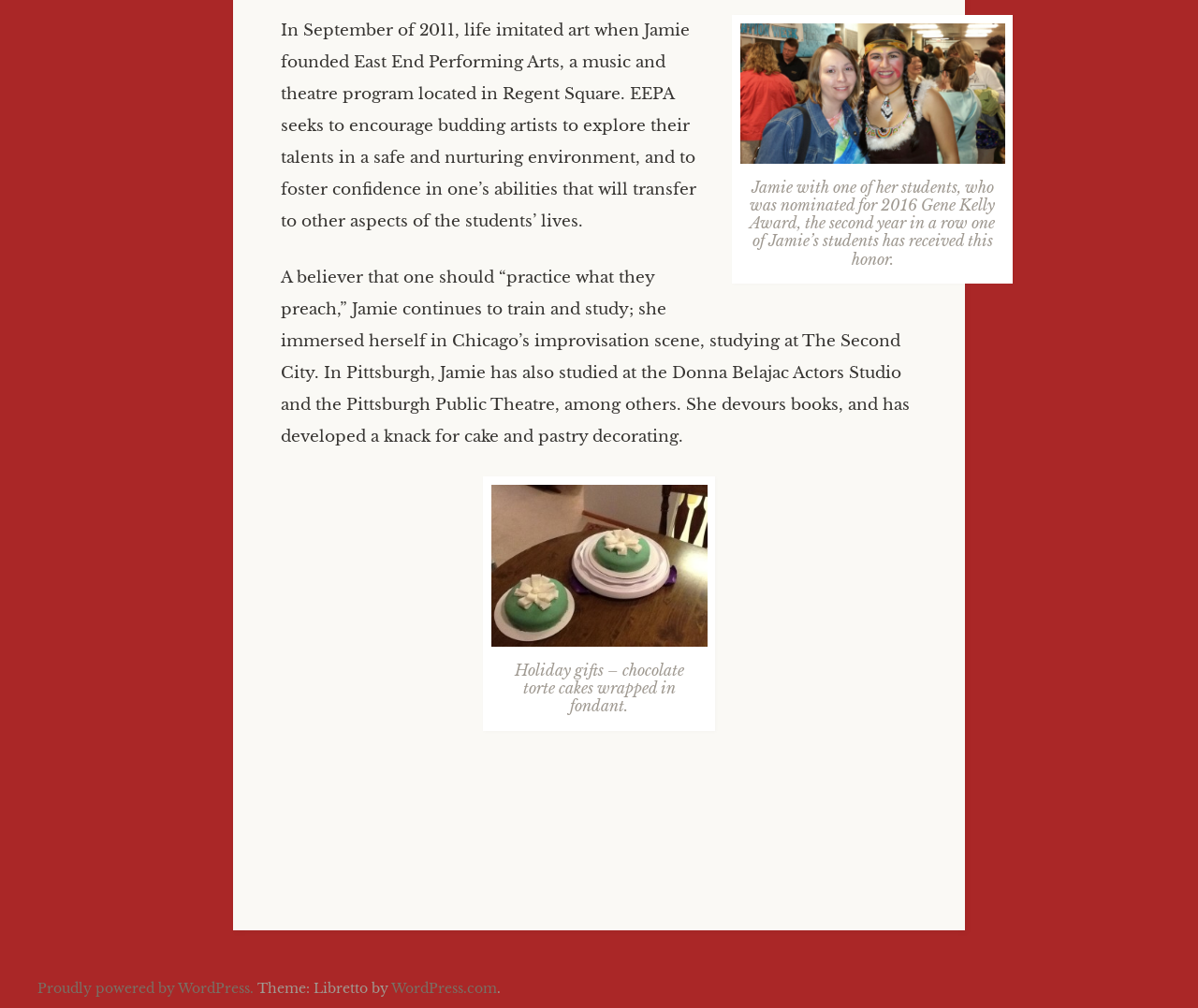Reply to the question with a single word or phrase:
What is the subject of the second image?

Cakes